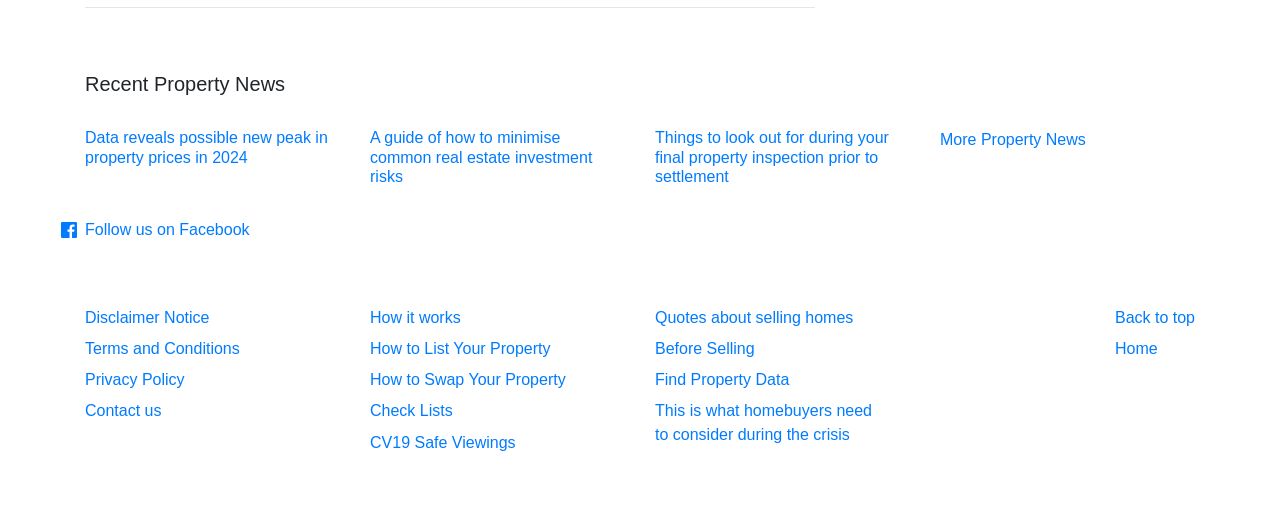Using the details in the image, give a detailed response to the question below:
What is the purpose of the 'Check Lists' link?

The 'Check Lists' link is likely to provide checklists related to property buying or selling, given the context of the webpage which appears to be a real estate website.